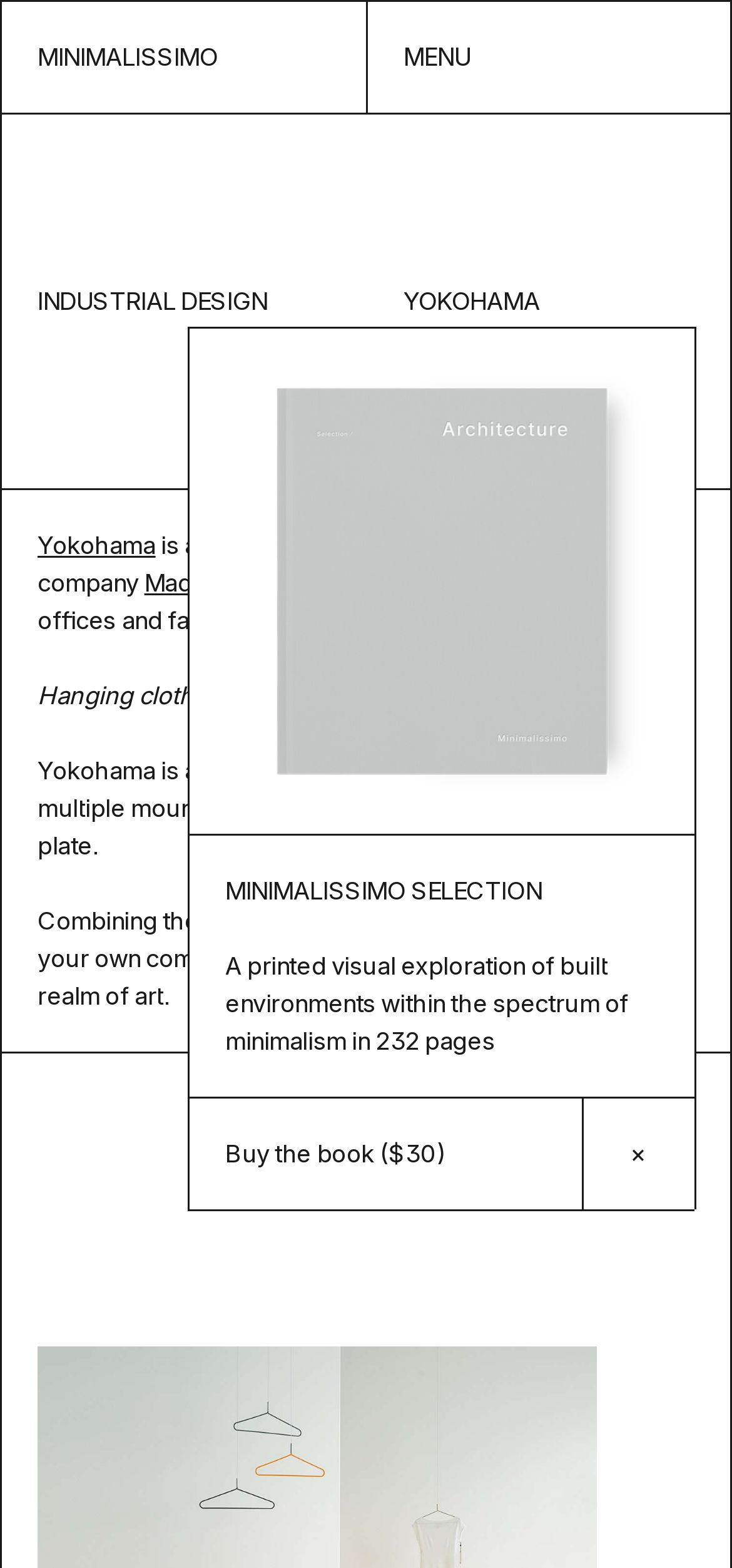Please indicate the bounding box coordinates of the element's region to be clicked to achieve the instruction: "open menu". Provide the coordinates as four float numbers between 0 and 1, i.e., [left, top, right, bottom].

[0.5, 0.0, 1.0, 0.072]